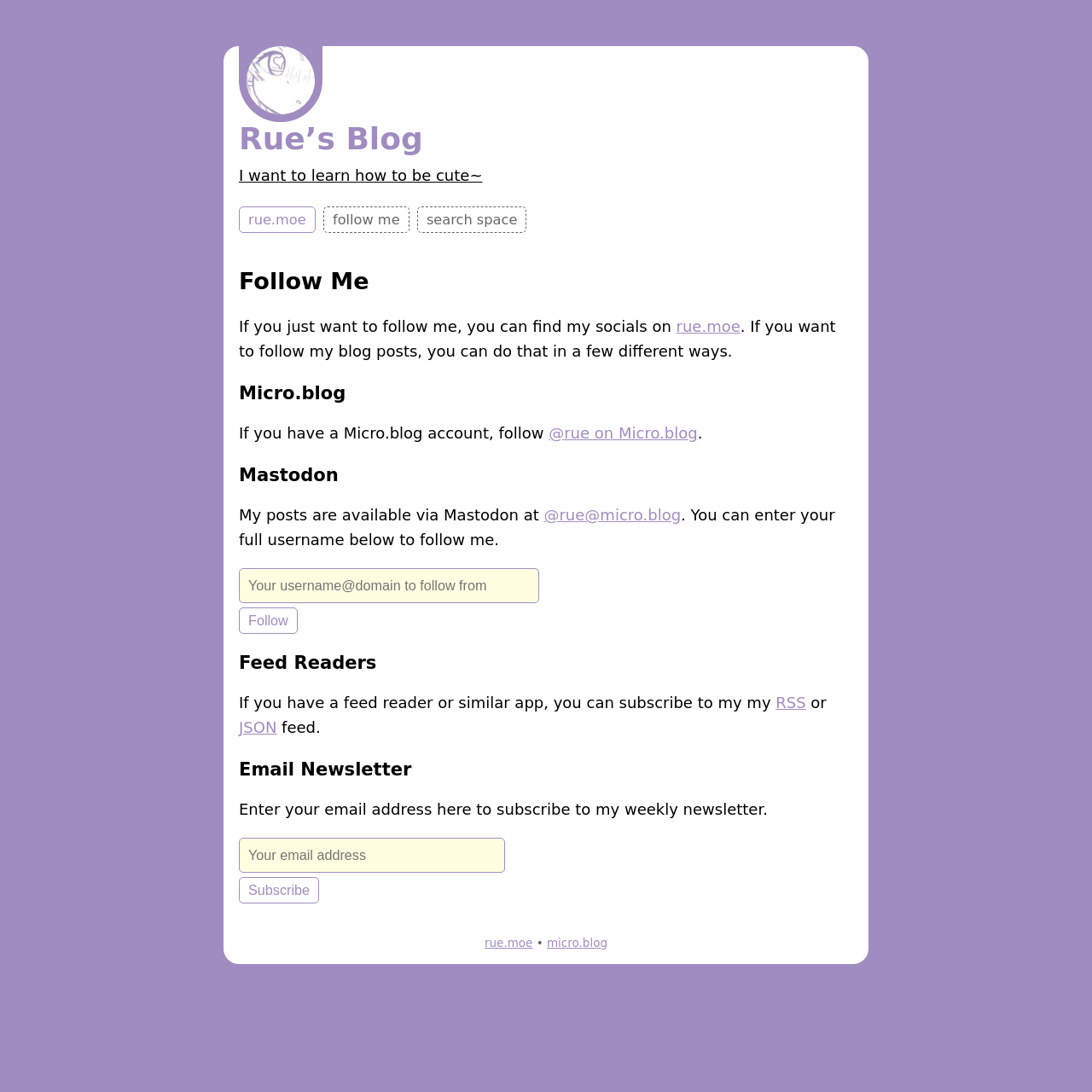Locate the bounding box of the user interface element based on this description: "name="email" placeholder="Your email address"".

[0.219, 0.767, 0.462, 0.799]